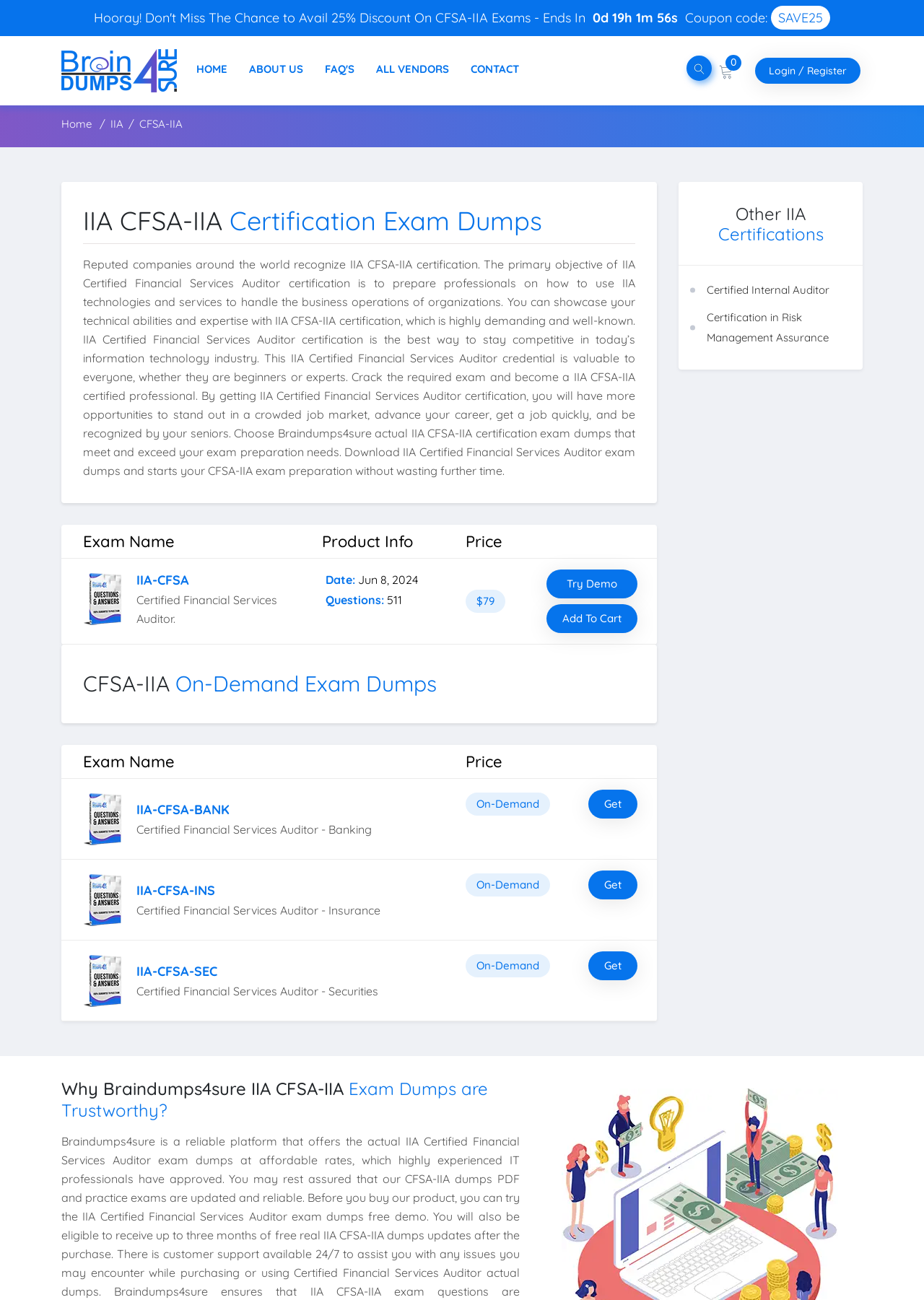What is the name of the certification?
Kindly give a detailed and elaborate answer to the question.

The name of the certification can be found in the heading 'IIA CFSA-IIA Certification Exam Dumps' and also in the text 'Reputed companies around the world recognize IIA CFSA-IIA certification.'